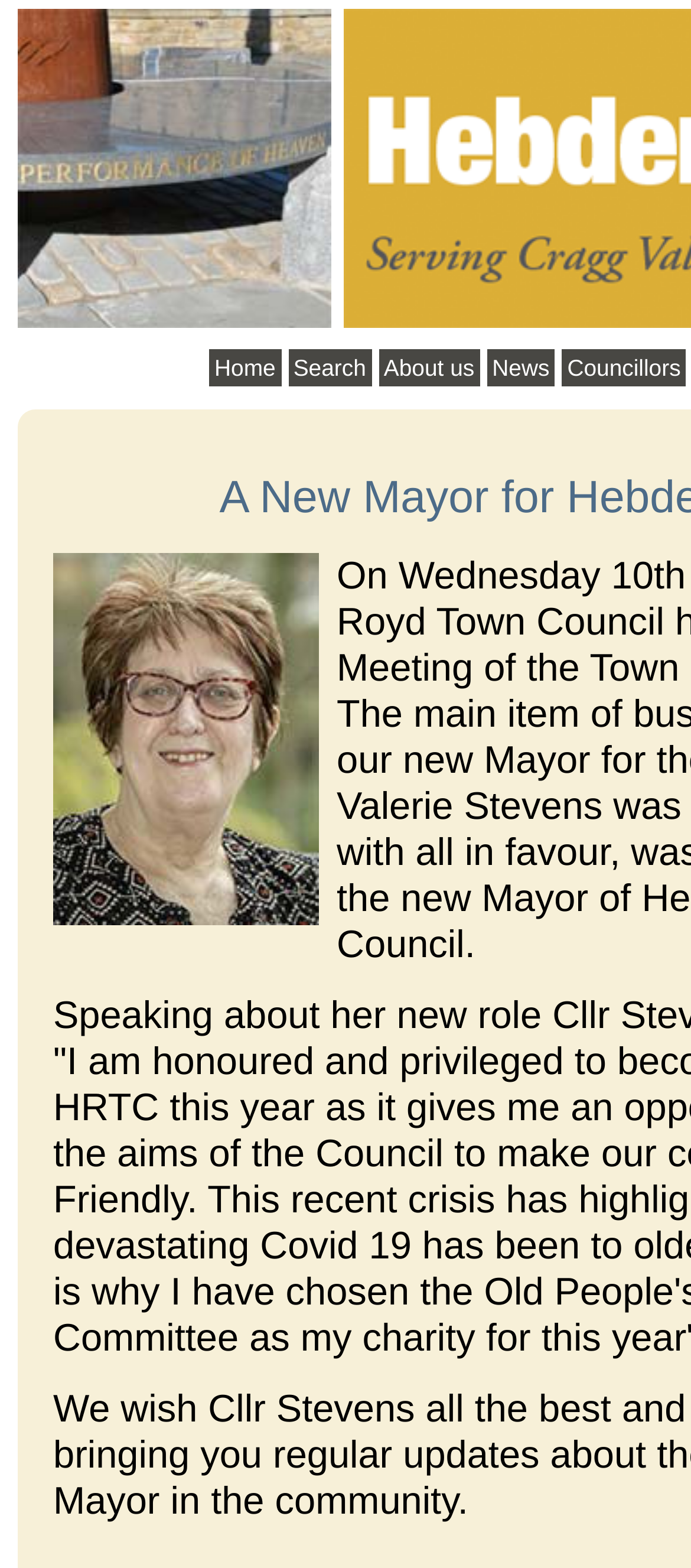Determine the bounding box for the UI element as described: "About us". The coordinates should be represented as four float numbers between 0 and 1, formatted as [left, top, right, bottom].

[0.548, 0.223, 0.694, 0.246]